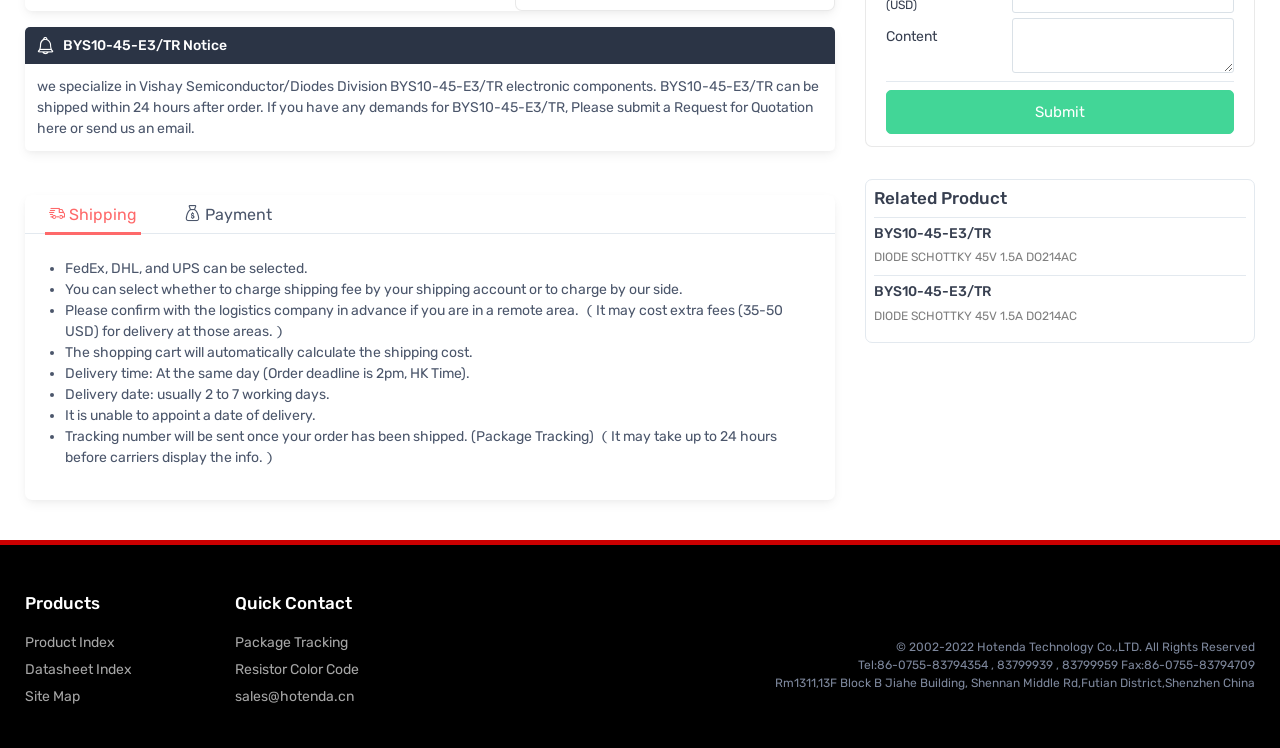Using the provided element description: "BYS10-45-E3/TR", identify the bounding box coordinates. The coordinates should be four floats between 0 and 1 in the order [left, top, right, bottom].

[0.683, 0.379, 0.774, 0.402]